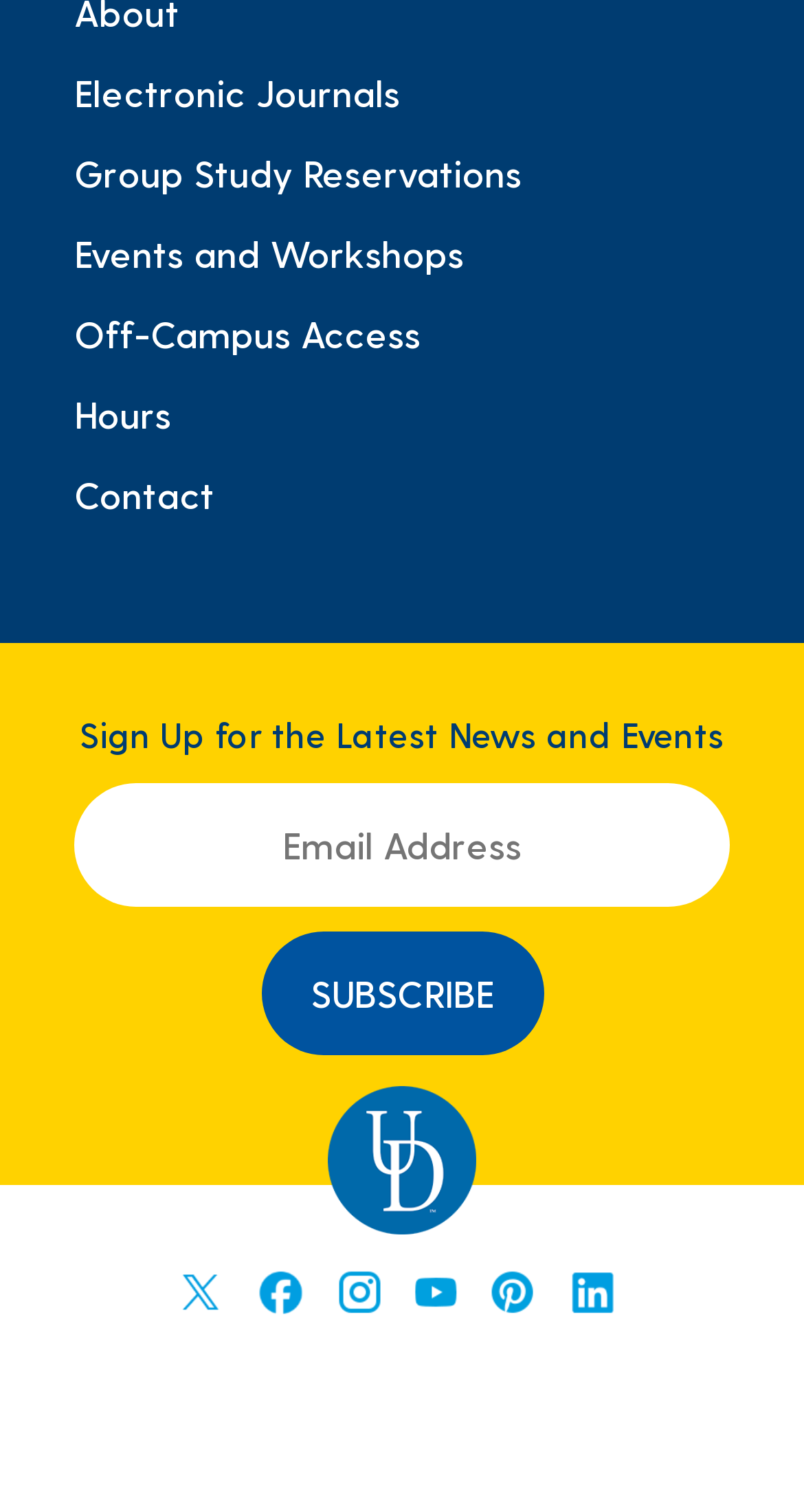Determine the coordinates of the bounding box for the clickable area needed to execute this instruction: "Read news release about MD&M West in Anaheim".

None